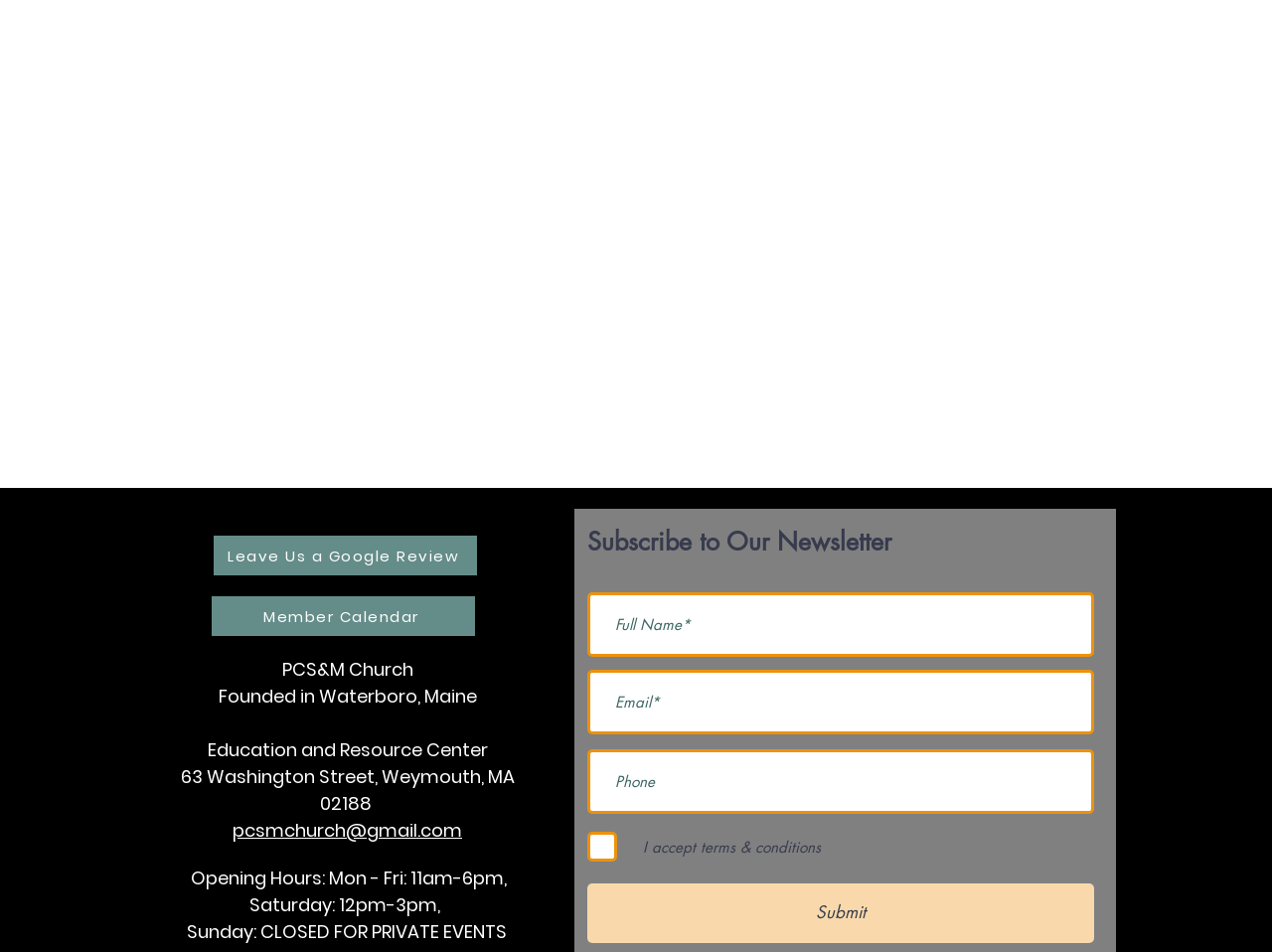With reference to the screenshot, provide a detailed response to the question below:
What is the email address to contact the church?

The email address to contact the church can be found in the link element 'pcsmchurch@gmail.com' with bounding box coordinates [0.183, 0.859, 0.363, 0.885].